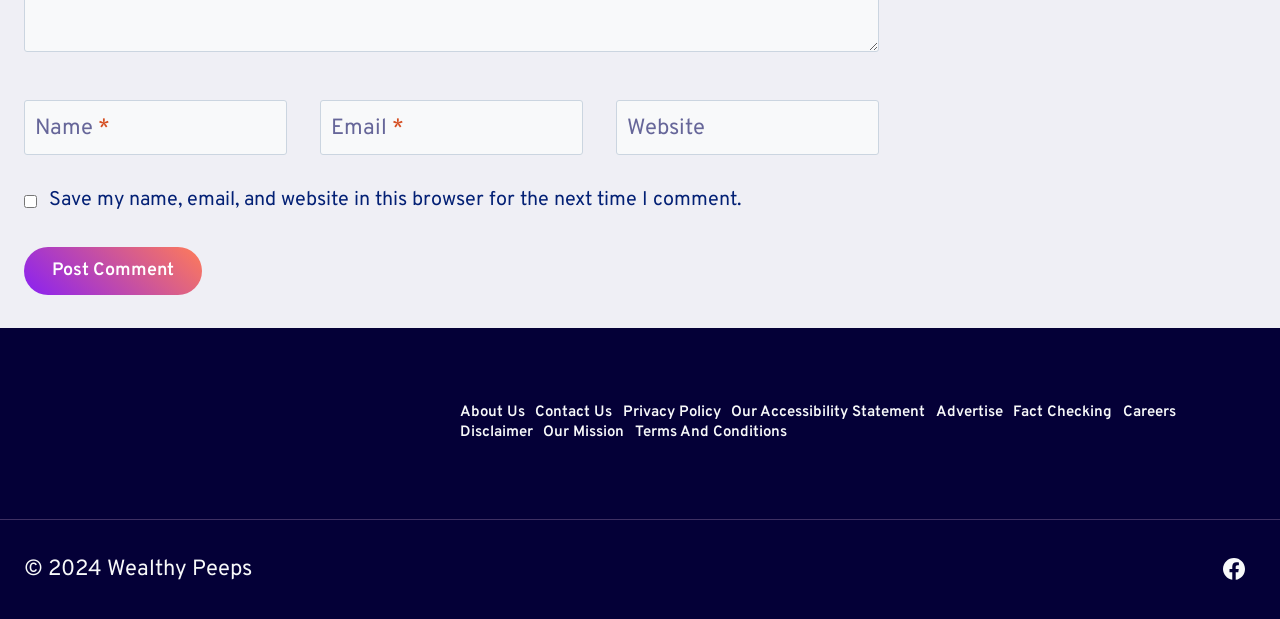How many textboxes are there?
Using the information from the image, give a concise answer in one word or a short phrase.

3